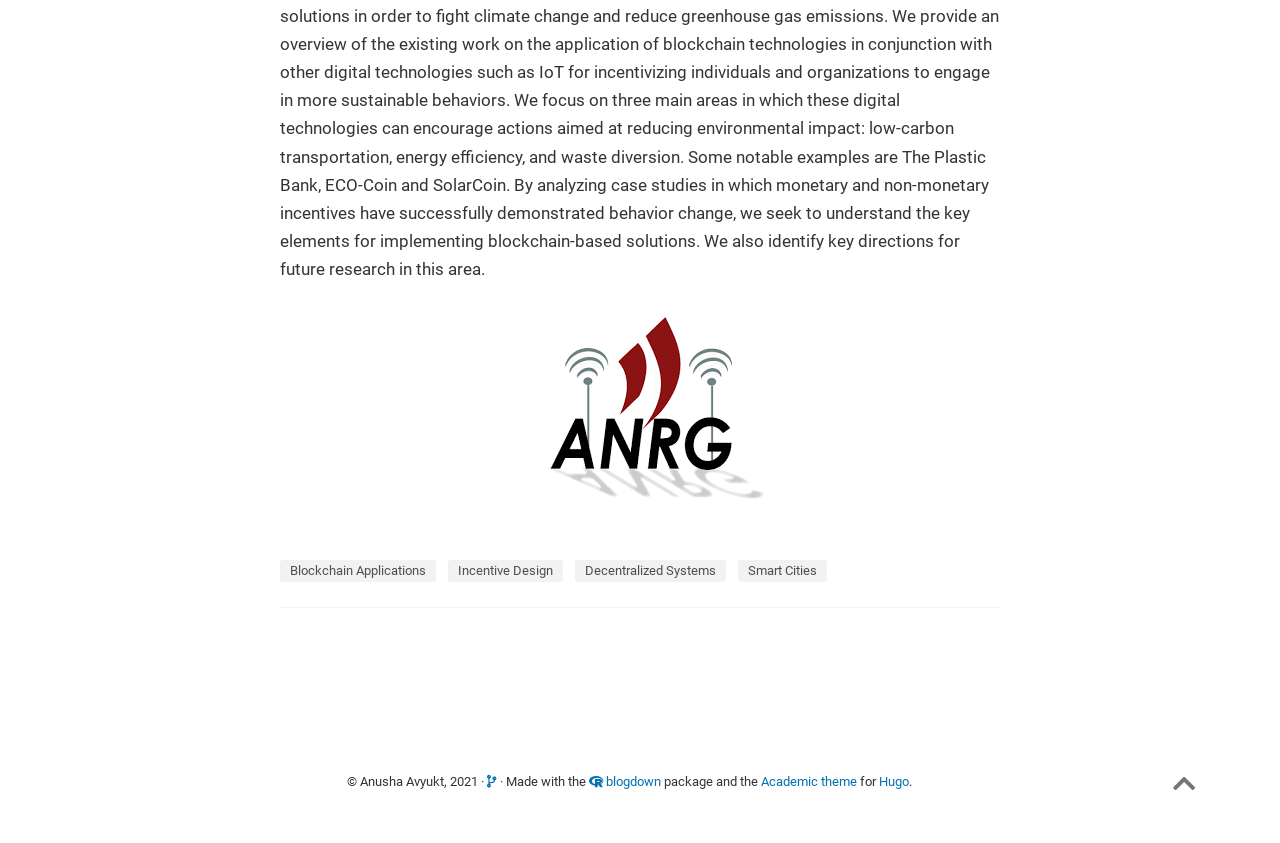Extract the bounding box coordinates of the UI element described: "blogdown". Provide the coordinates in the format [left, top, right, bottom] with values ranging from 0 to 1.

[0.473, 0.918, 0.516, 0.935]